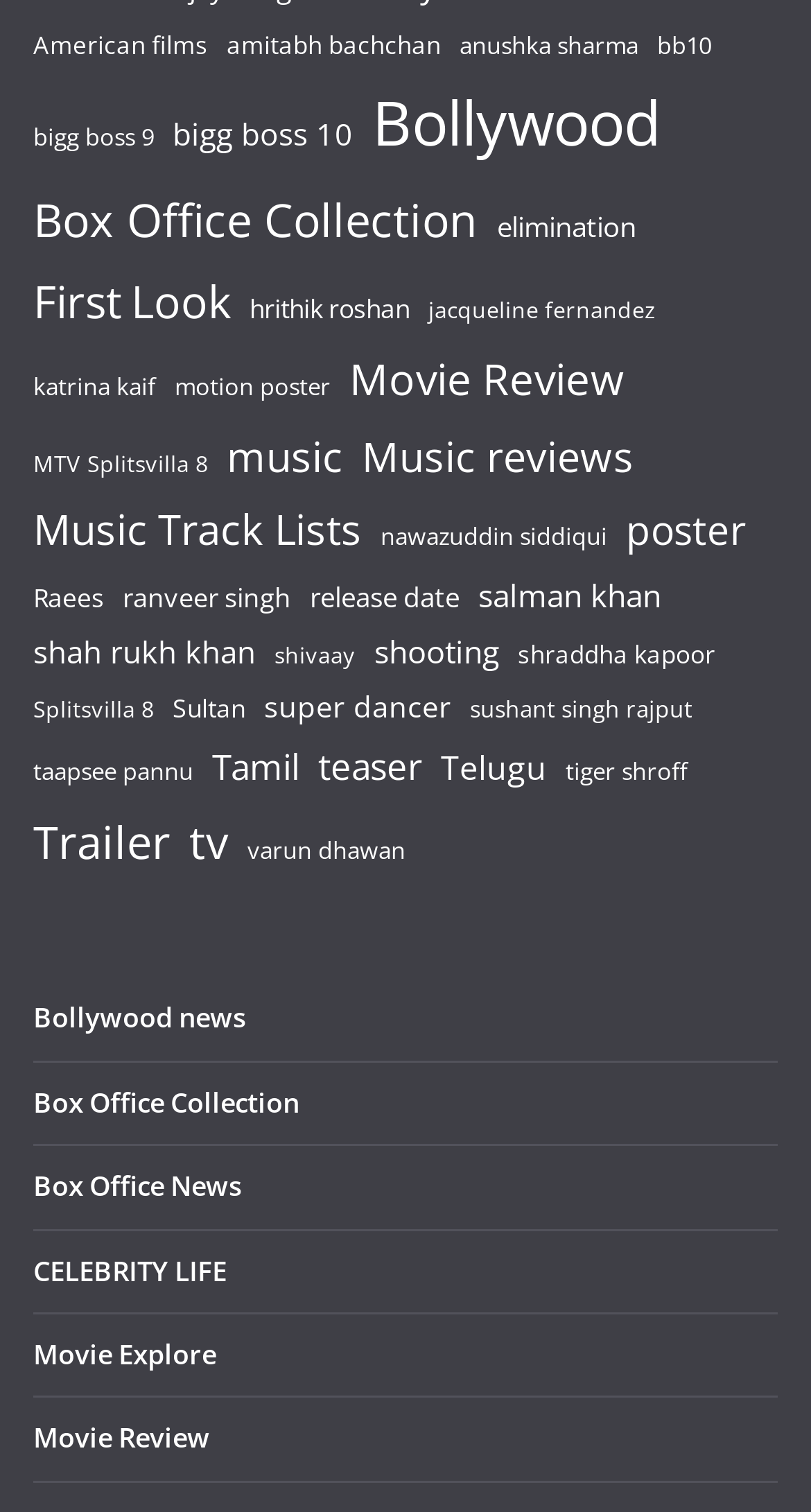Respond to the question below with a single word or phrase:
What is the most popular movie based on the number of items?

Bigg Boss 10